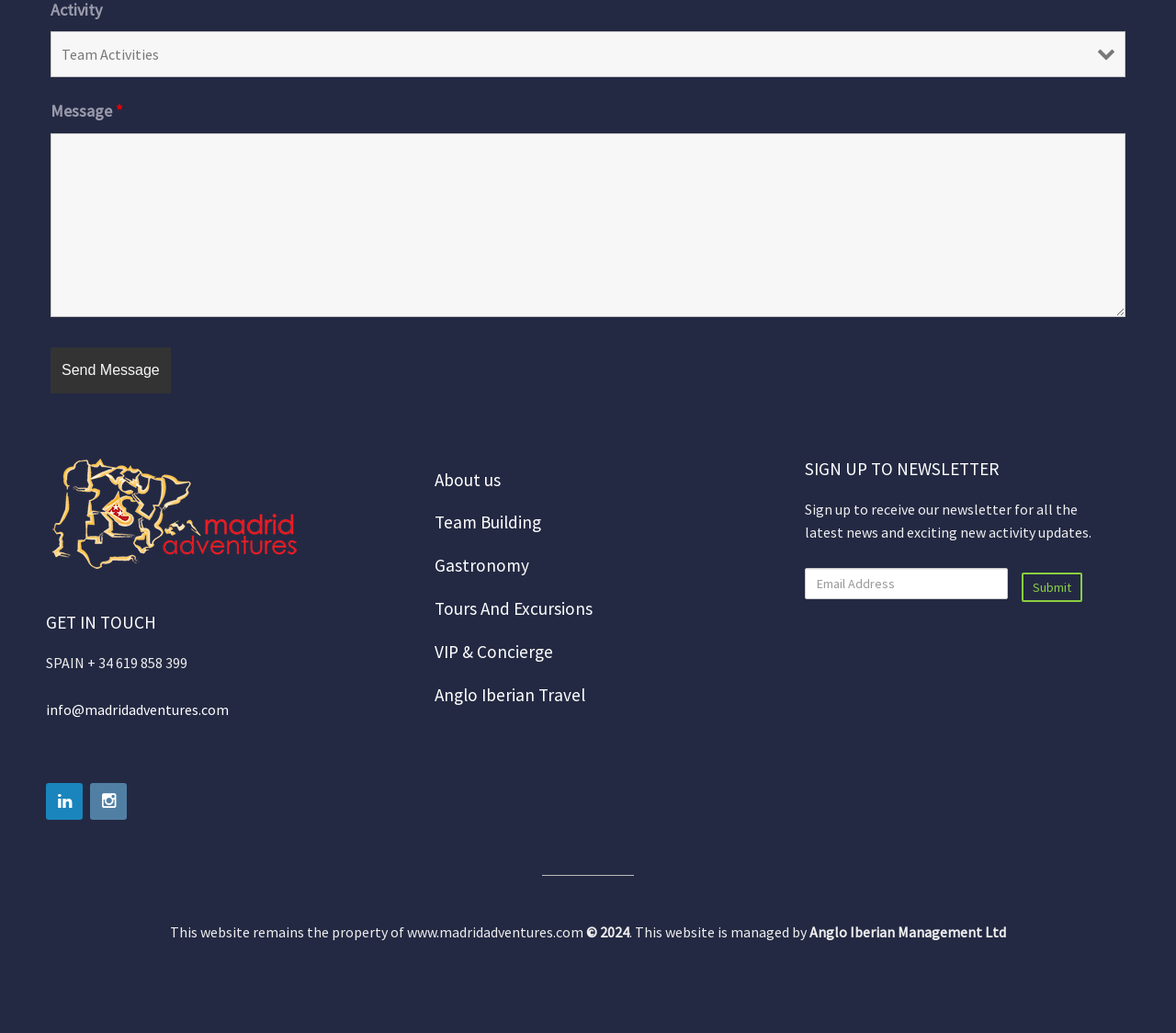Using details from the image, please answer the following question comprehensively:
What is the company name mentioned in the footer?

The company name is mentioned in the footer section of the webpage, along with the website ownership and copyright information.